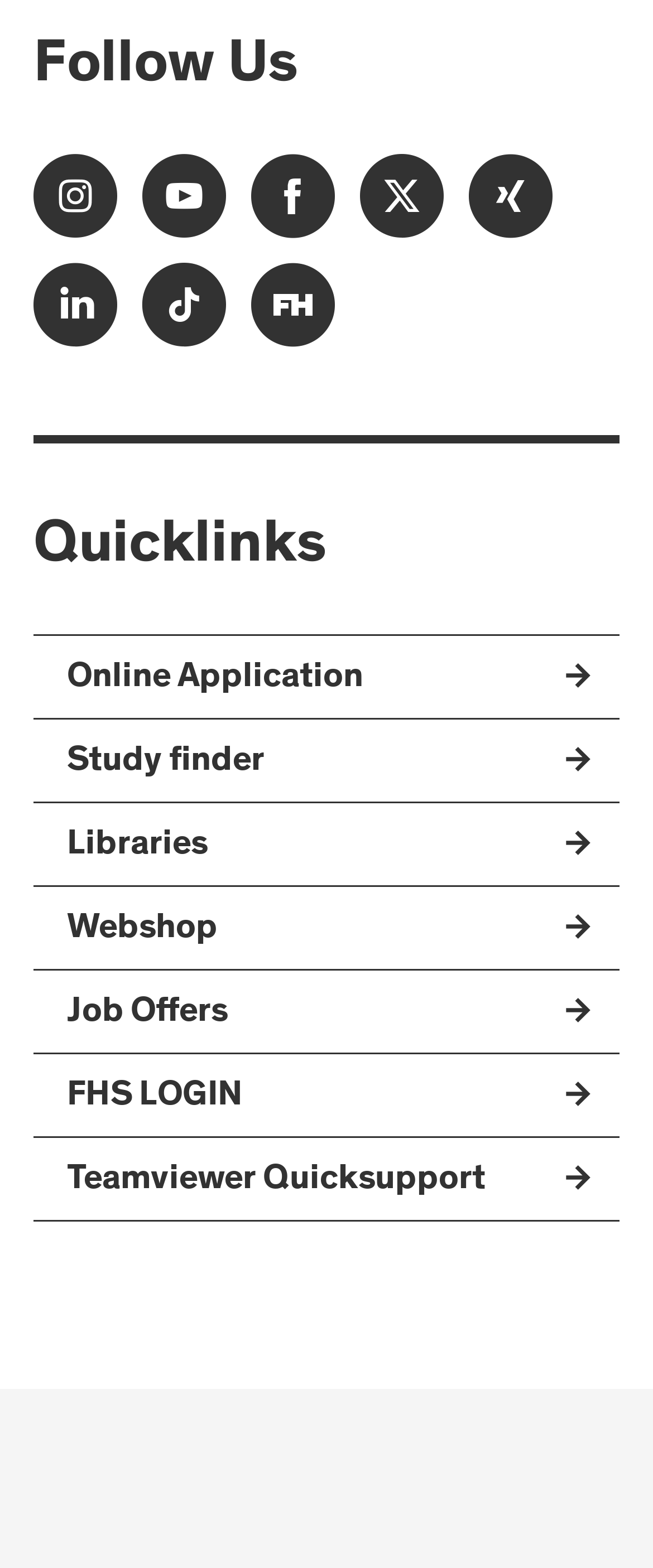Kindly determine the bounding box coordinates of the area that needs to be clicked to fulfill this instruction: "Follow us on Instagram".

[0.051, 0.096, 0.179, 0.168]